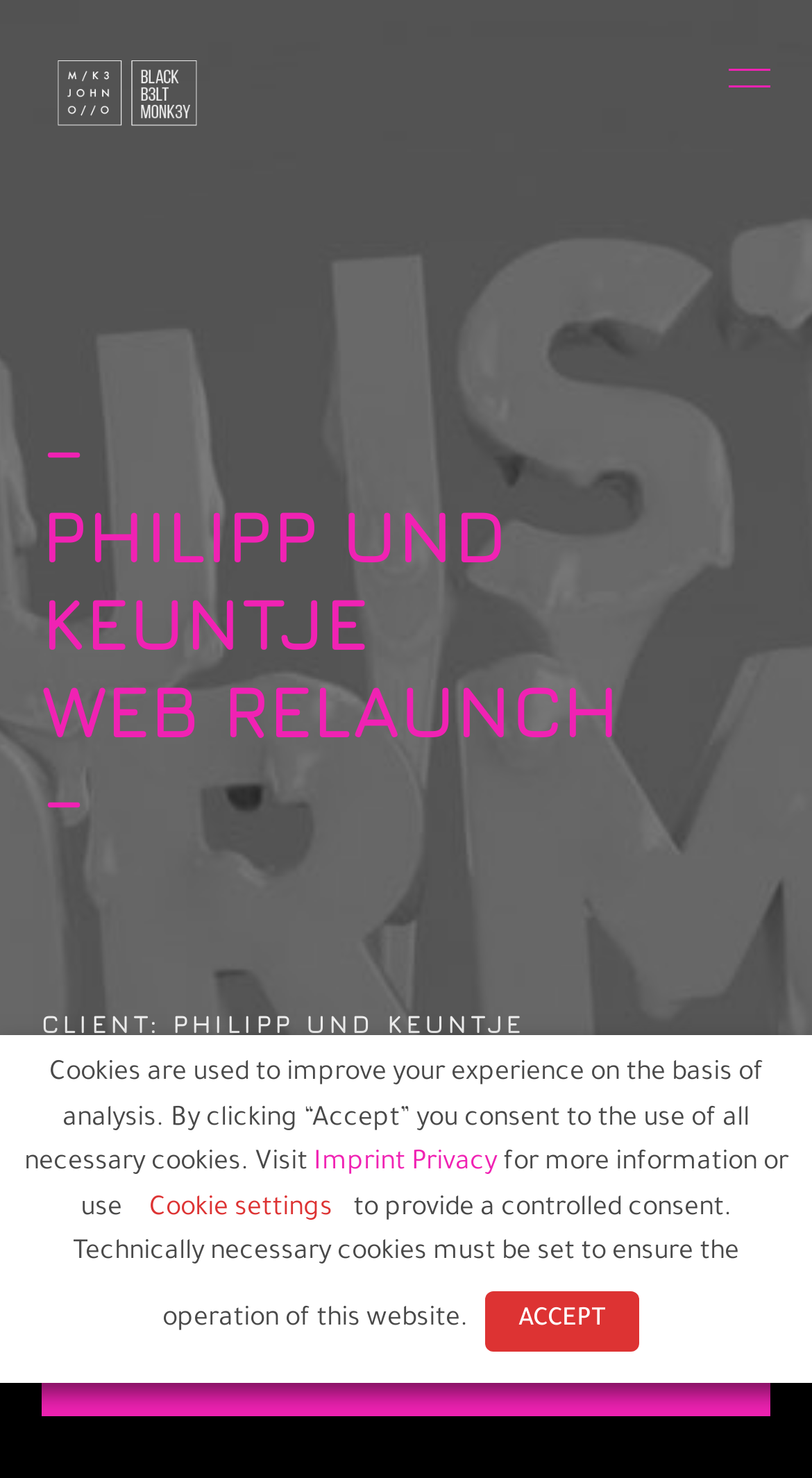From the screenshot, find the bounding box of the UI element matching this description: "ACCEPT". Supply the bounding box coordinates in the form [left, top, right, bottom], each a float between 0 and 1.

[0.597, 0.874, 0.787, 0.915]